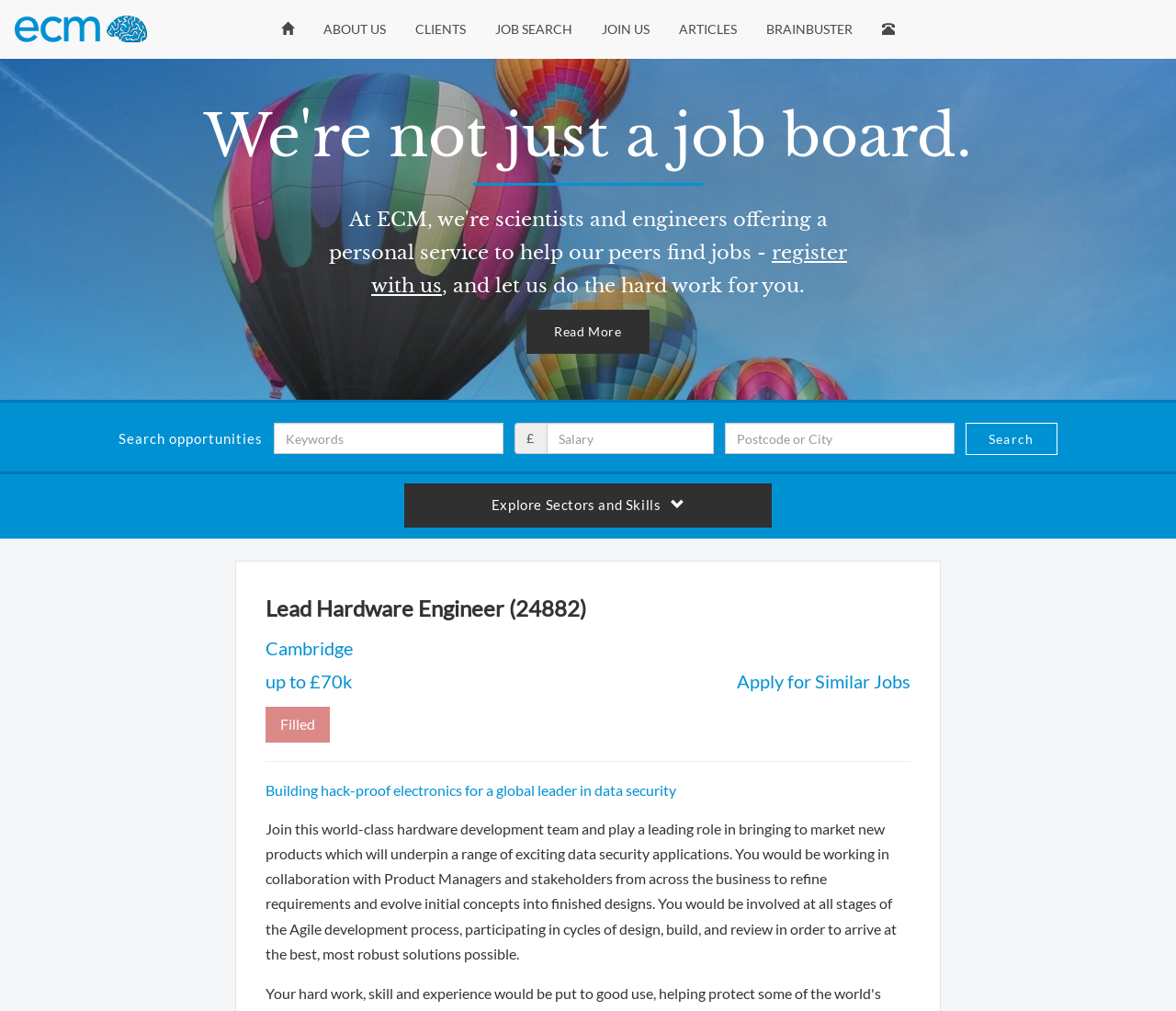Provide the bounding box coordinates of the section that needs to be clicked to accomplish the following instruction: "Click on Home."

[0.239, 0.013, 0.25, 0.045]